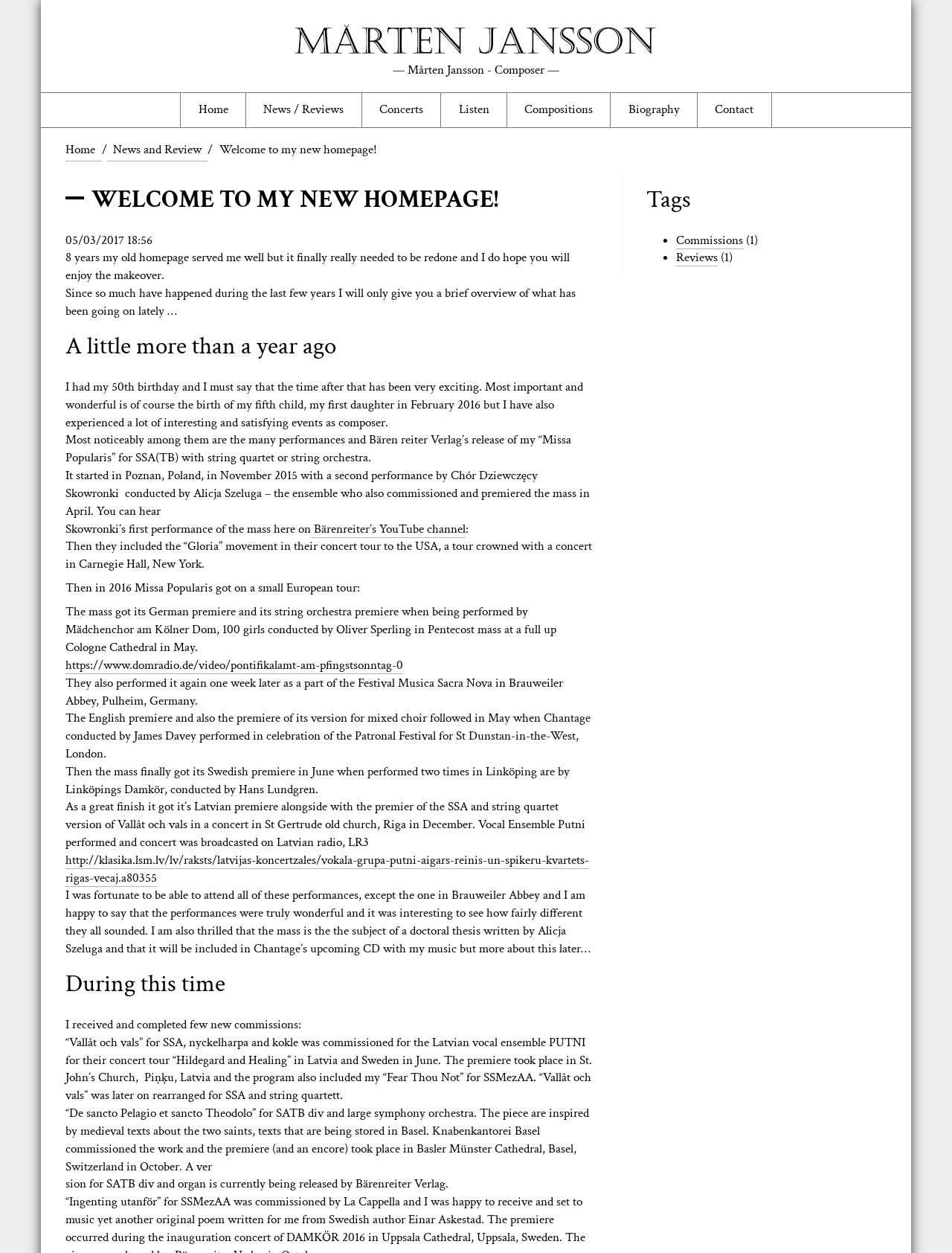Where did the composer have his 50th birthday?
Ensure your answer is thorough and detailed.

The composer mentions that he had his 50th birthday, but the location is not specified in the text.